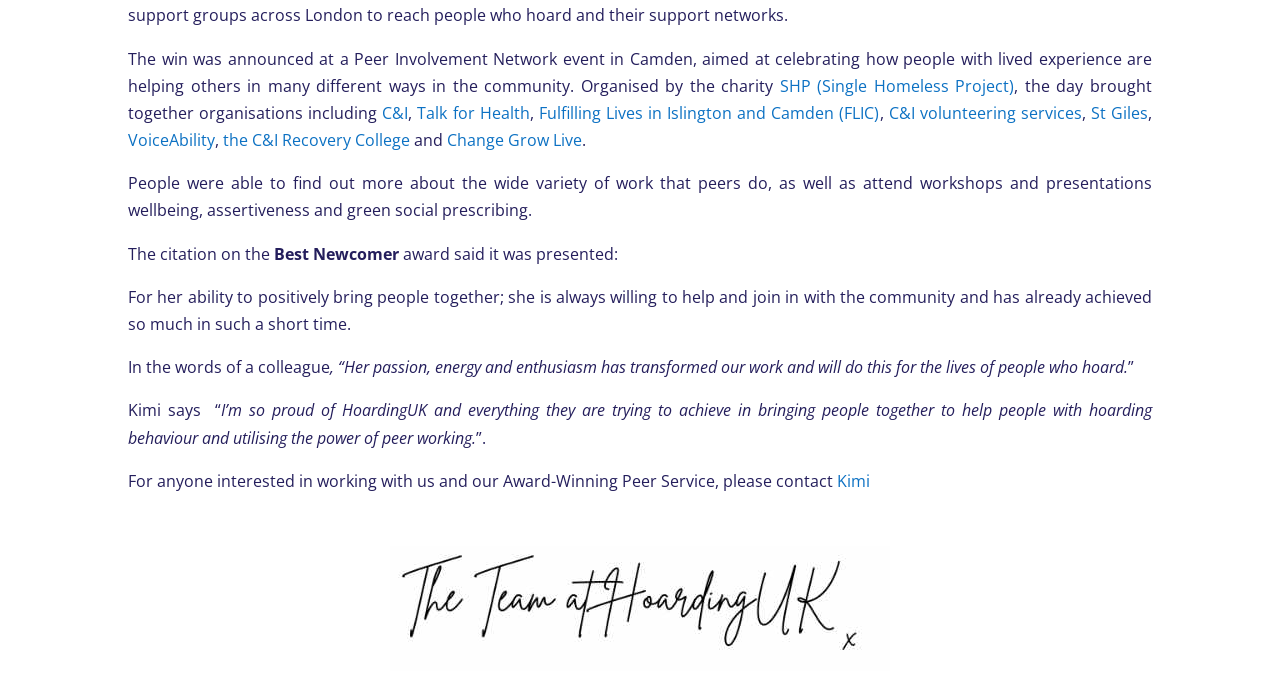From the element description: "St Giles", extract the bounding box coordinates of the UI element. The coordinates should be expressed as four float numbers between 0 and 1, in the order [left, top, right, bottom].

[0.852, 0.146, 0.897, 0.177]